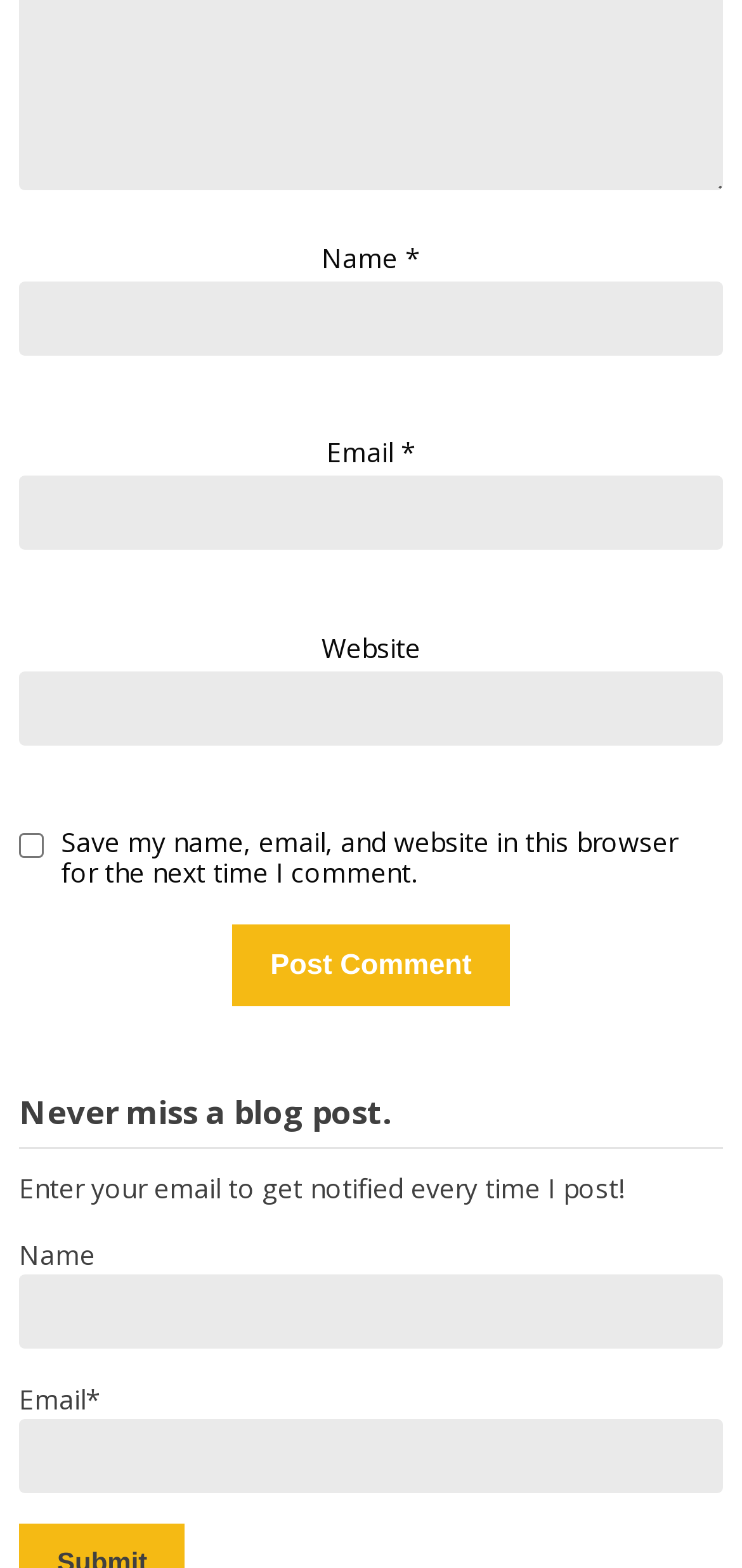Respond to the question below with a single word or phrase:
What is the purpose of the 'Name' field?

Input name